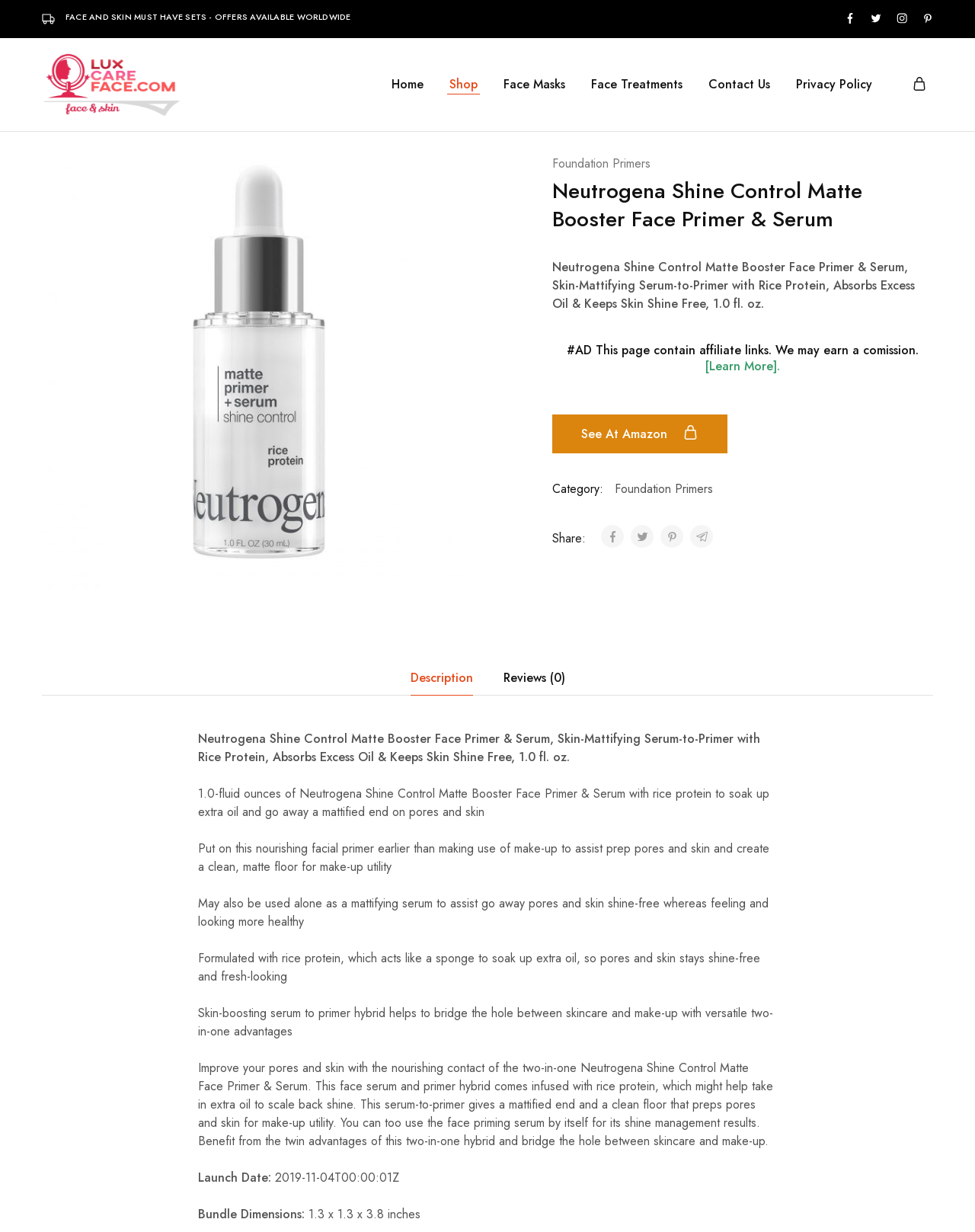Create a detailed summary of the webpage's content and design.

This webpage is about Neutrogena Shine Control Matte Booster Face Primer & Serum, a skin-mattifying serum-to-primer with rice protein that absorbs excess oil and keeps skin shine-free. At the top, there is a banner with a sale announcement and an image. Below the banner, there is a heading that reads "FACE AND SKIN MUST HAVE SETS - OFFERS AVAILABLE WORLDWIDE". 

On the left side, there is a menu with links to "Home", "Face Masks", "Face Treatments", "Contact Us", and "Privacy Policy". There is also a button labeled "Shop" with a dropdown menu. 

In the main content area, there is a large image of the product, accompanied by a heading with the product name and a description. Below the image, there are links to "Foundation Primers" and "See At Amazon". There is also a section with affiliate links and a disclaimer.

The webpage has a tabbed interface with two tabs: "Description" and "Reviews (0)". The "Description" tab is selected by default and displays a detailed product description, including its features, benefits, and usage instructions. The description is divided into several paragraphs, each highlighting a specific aspect of the product. There is also information about the product's launch date and bundle dimensions.

On the right side, there are social media sharing links and a link to "LuxCareFace.com" with an image. At the bottom, there are more links to "Foundation Primers" and other related products.